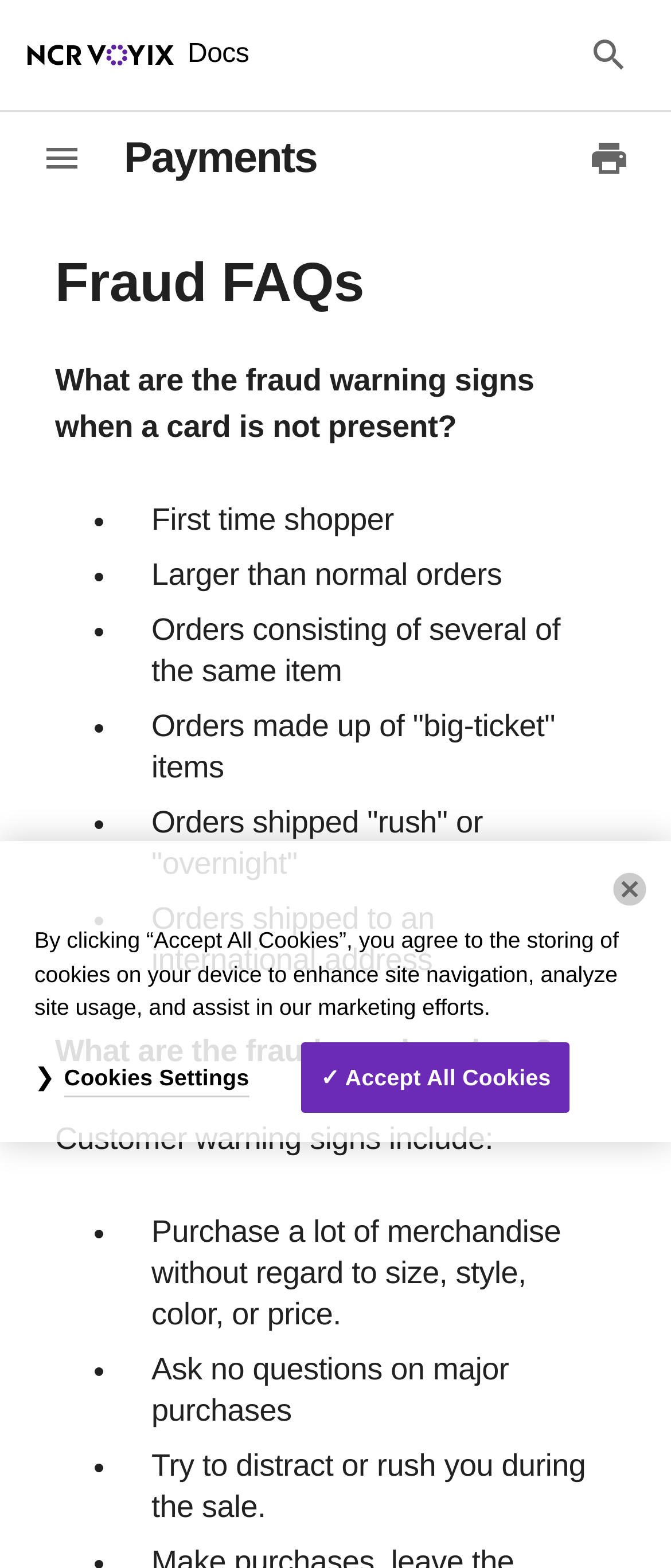Please answer the following question using a single word or phrase: 
What are some fraud warning signs when a card is not present?

Several signs